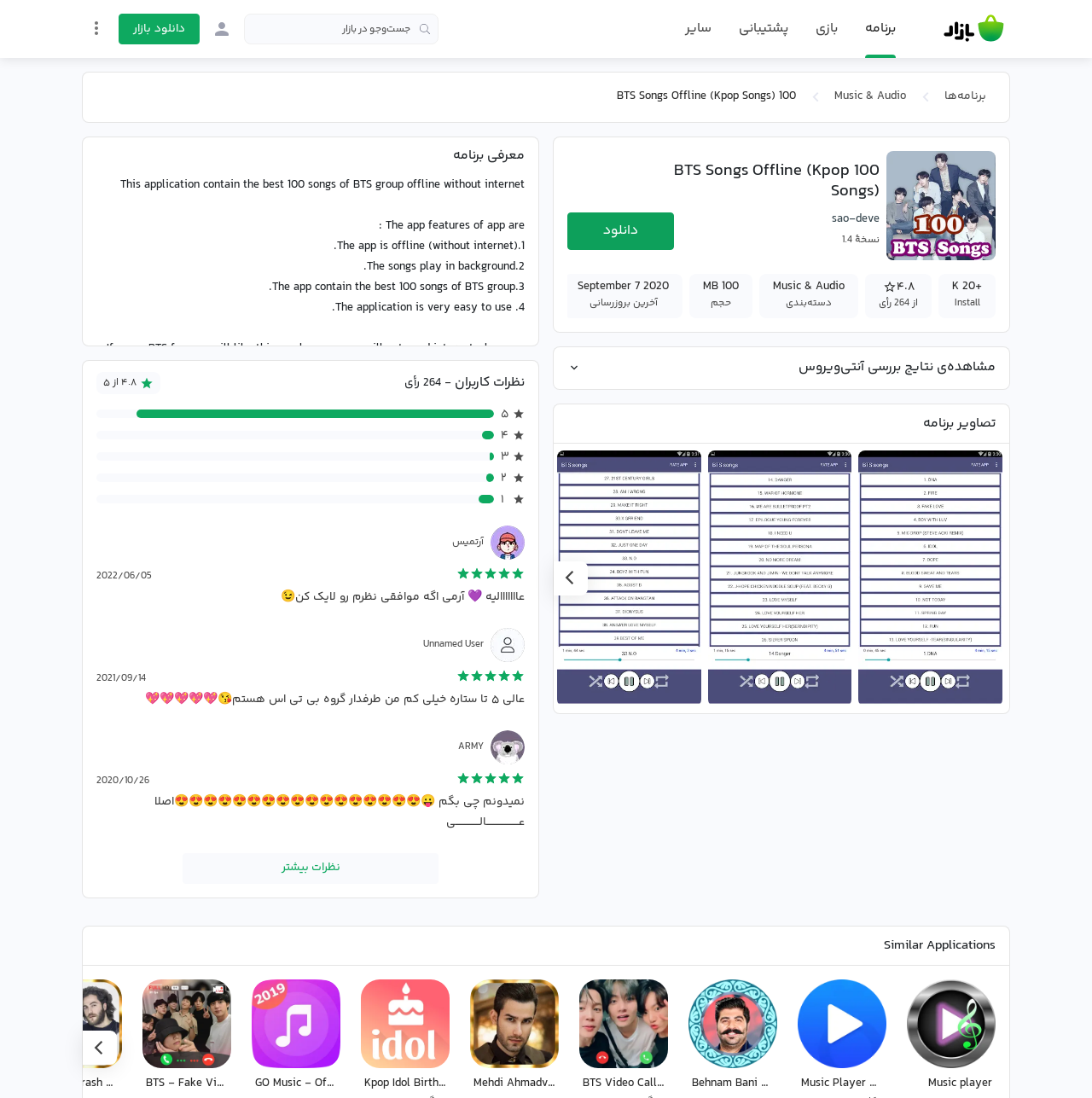Please identify the bounding box coordinates of the element that needs to be clicked to execute the following command: "View app details". Provide the bounding box using four float numbers between 0 and 1, formatted as [left, top, right, bottom].

[0.856, 0.078, 0.912, 0.098]